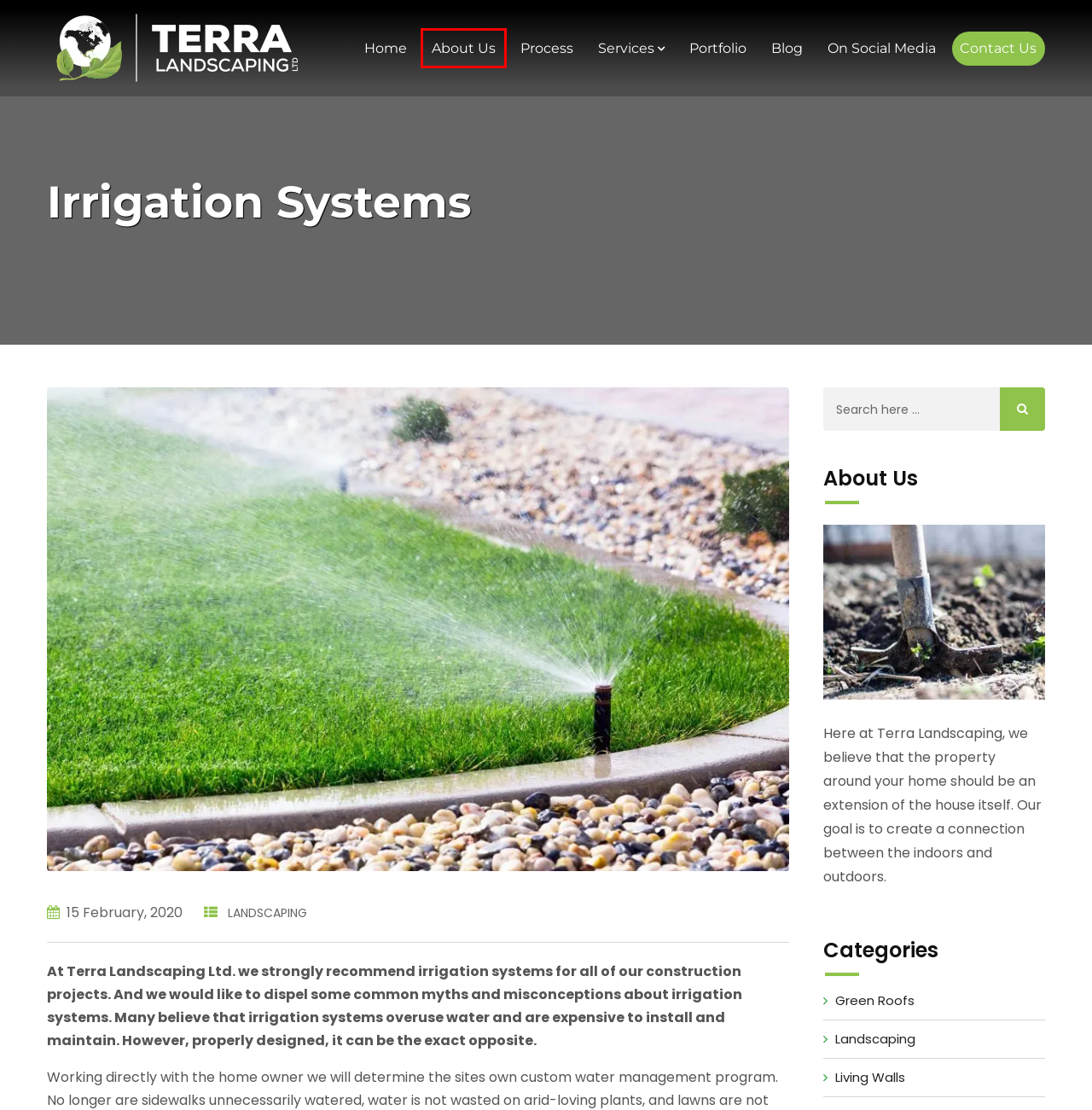Provided is a screenshot of a webpage with a red bounding box around an element. Select the most accurate webpage description for the page that appears after clicking the highlighted element. Here are the candidates:
A. Blog - Terra Landscaping Ltd
B. Landscaping Archives - Terra Landscaping Ltd
C. About Us - Terra Landscaping Ltd
D. On Social Media - Terra Landscaping Ltd
E. The Process - Terra Landscaping Ltd
F. Portfolio - Terra Landscaping Ltd
G. Contact Us - Terra Landscaping Ltd
H. Services - Terra Landscaping Ltd

C